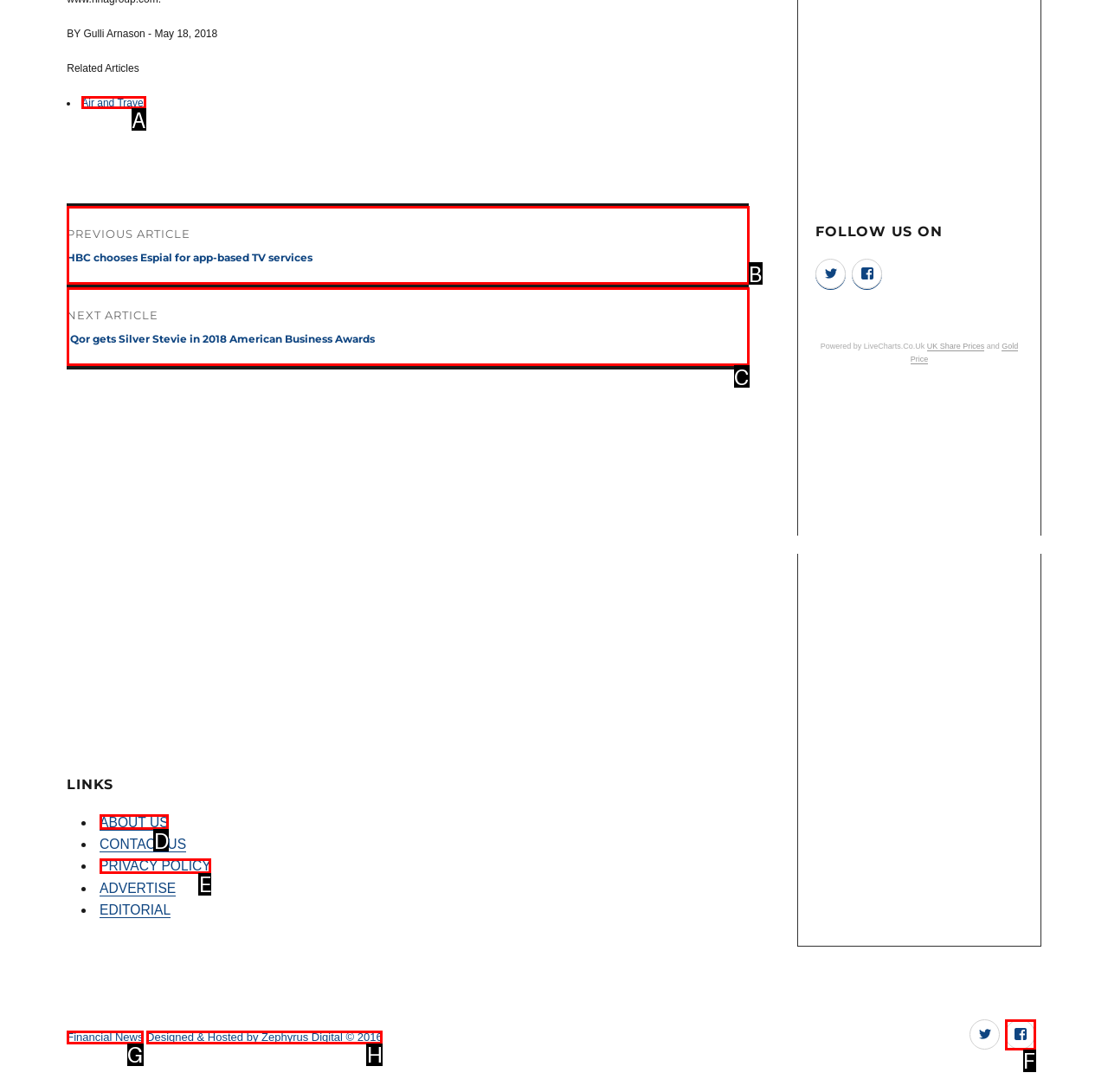Given the description: Privacy Policy, select the HTML element that matches it best. Reply with the letter of the chosen option directly.

E